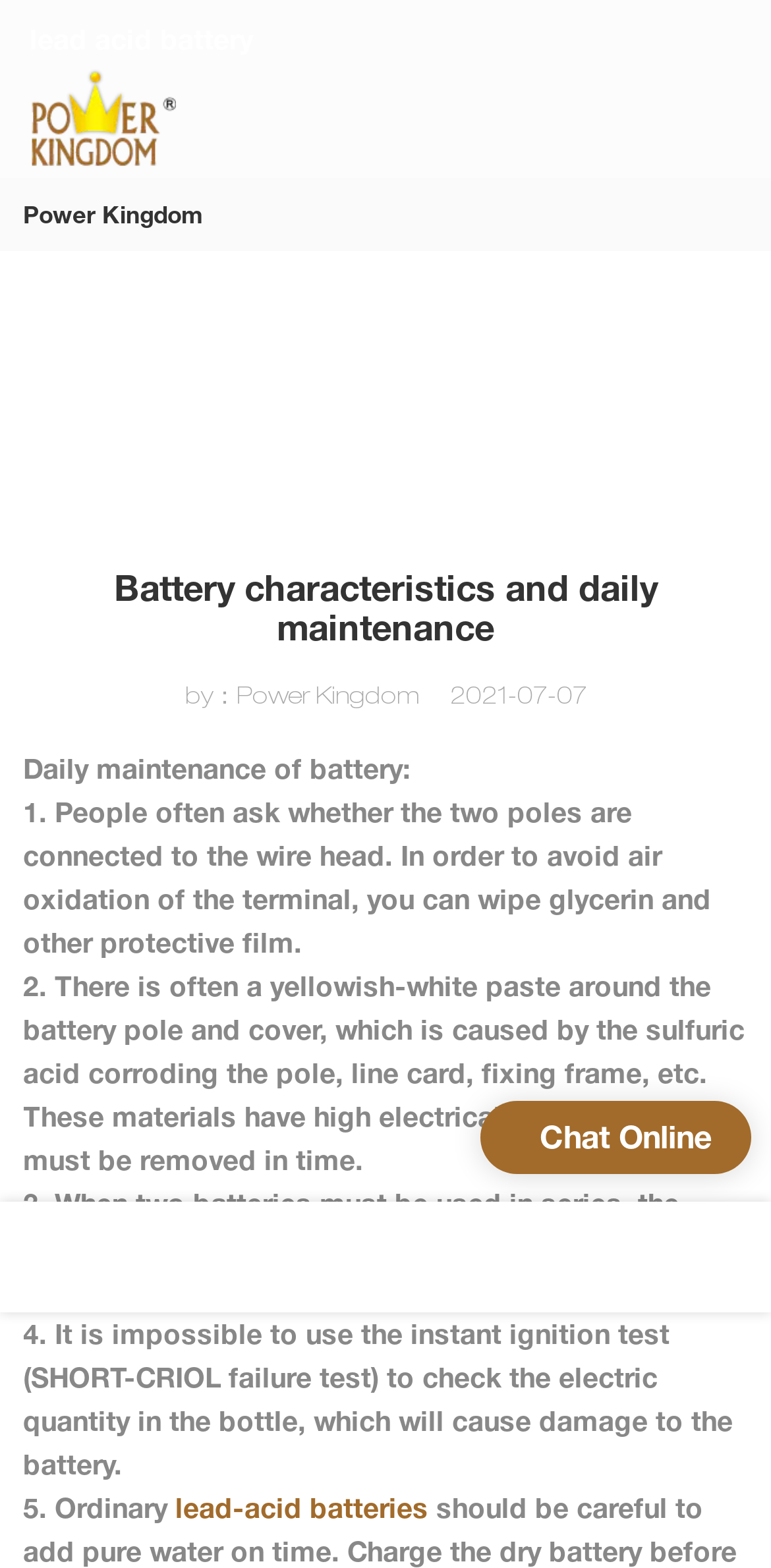Determine and generate the text content of the webpage's headline.

Battery characteristics and daily maintenance